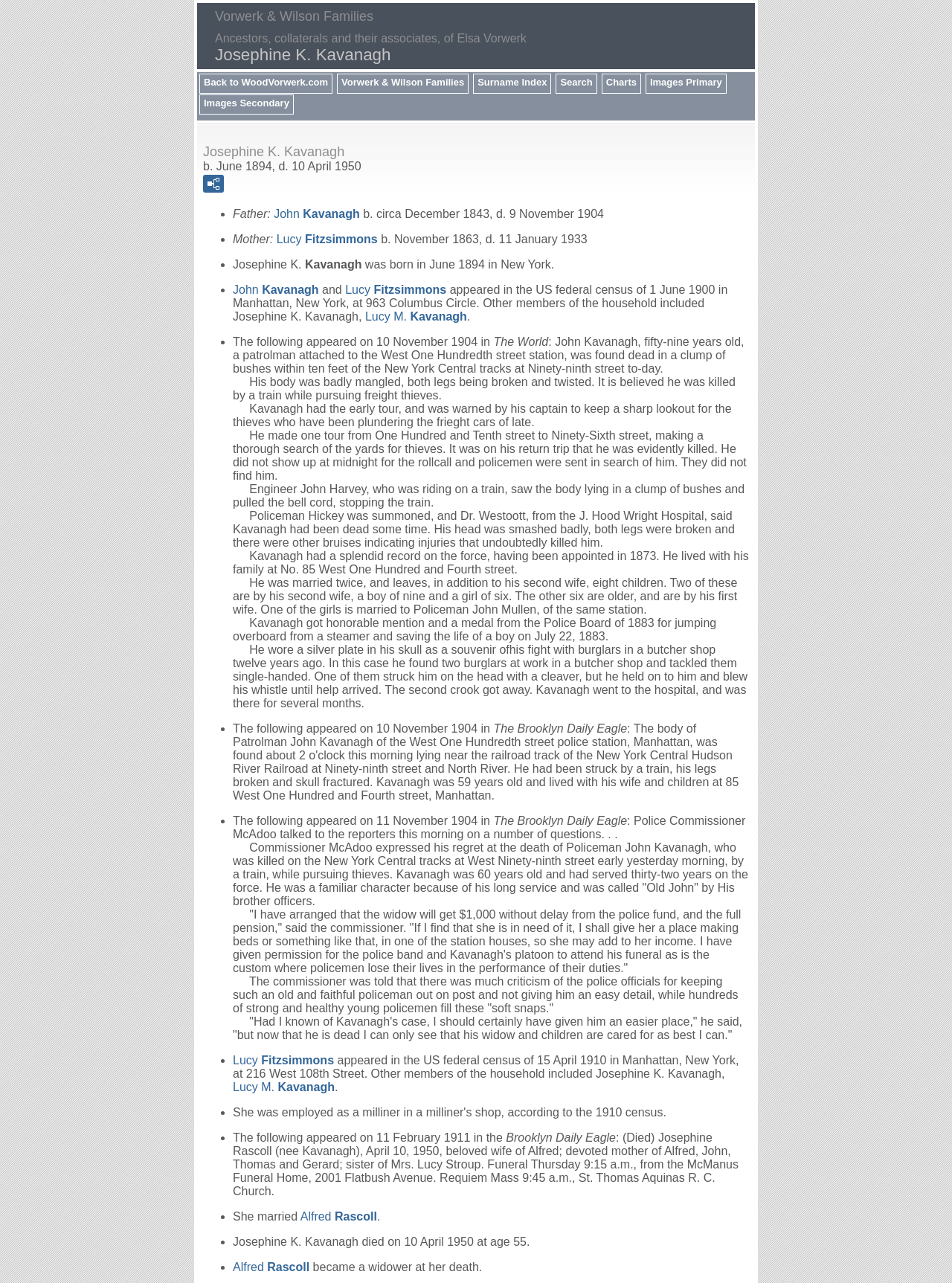What is Josephine K. Kavanagh's birth year?
Analyze the screenshot and provide a detailed answer to the question.

According to the webpage, Josephine K. Kavanagh was born in June 1894, which can be found in the section describing her life events.